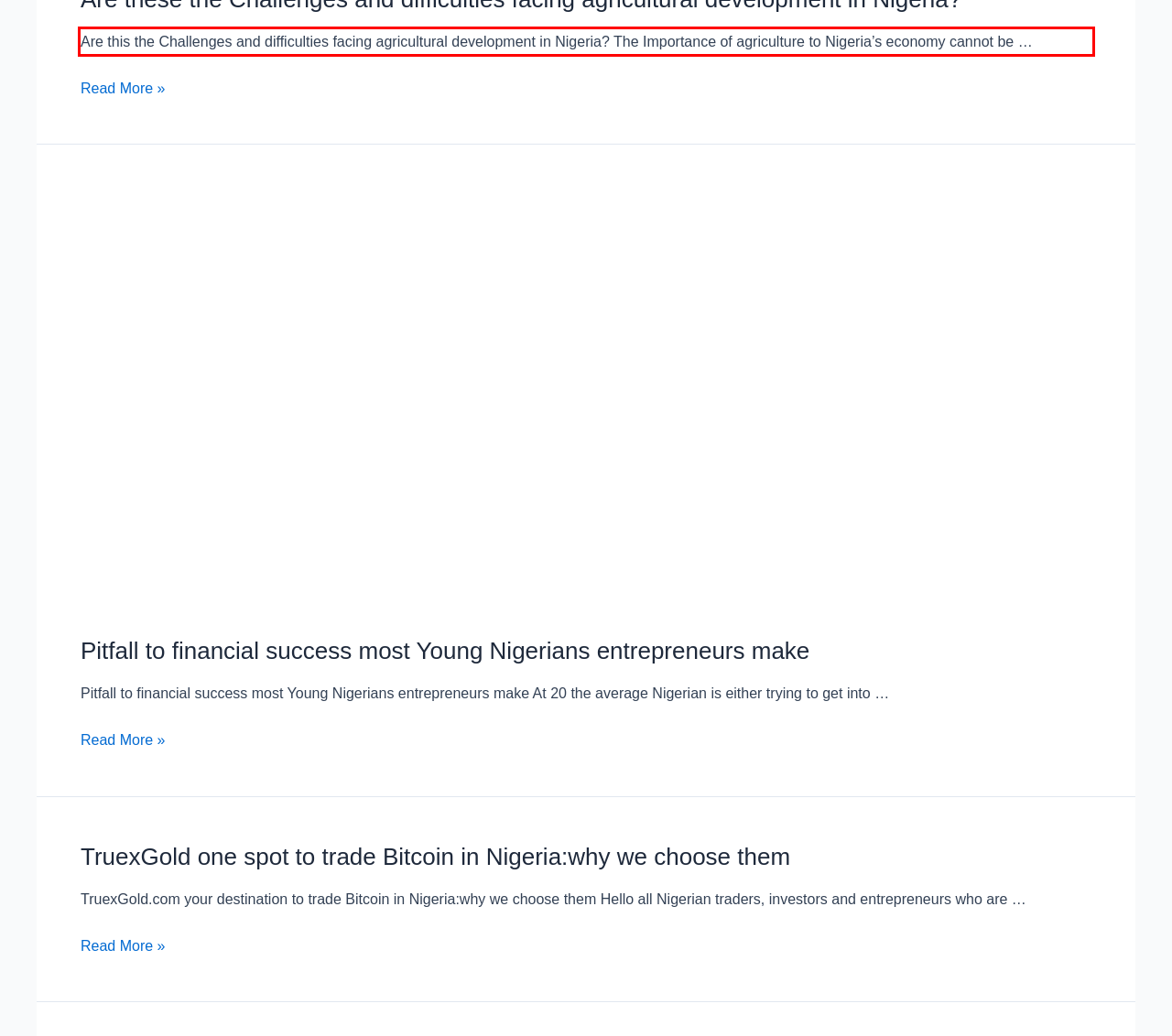You have a screenshot of a webpage with a UI element highlighted by a red bounding box. Use OCR to obtain the text within this highlighted area.

Are this the Challenges and difficulties facing agricultural development in Nigeria? The Importance of agriculture to Nigeria’s economy cannot be …